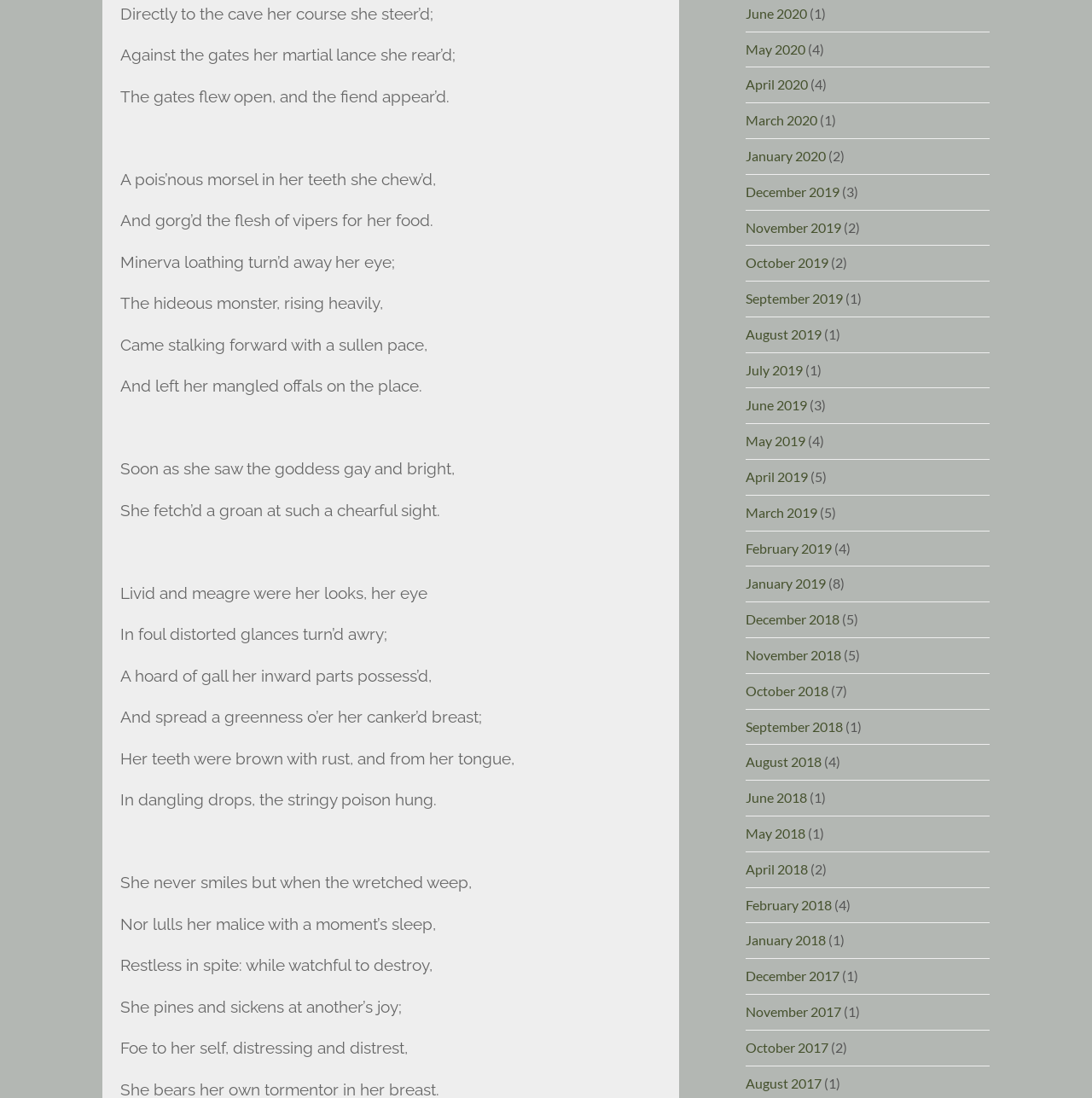Find the bounding box coordinates for the area you need to click to carry out the instruction: "Click on April 2020". The coordinates should be four float numbers between 0 and 1, indicated as [left, top, right, bottom].

[0.683, 0.069, 0.74, 0.084]